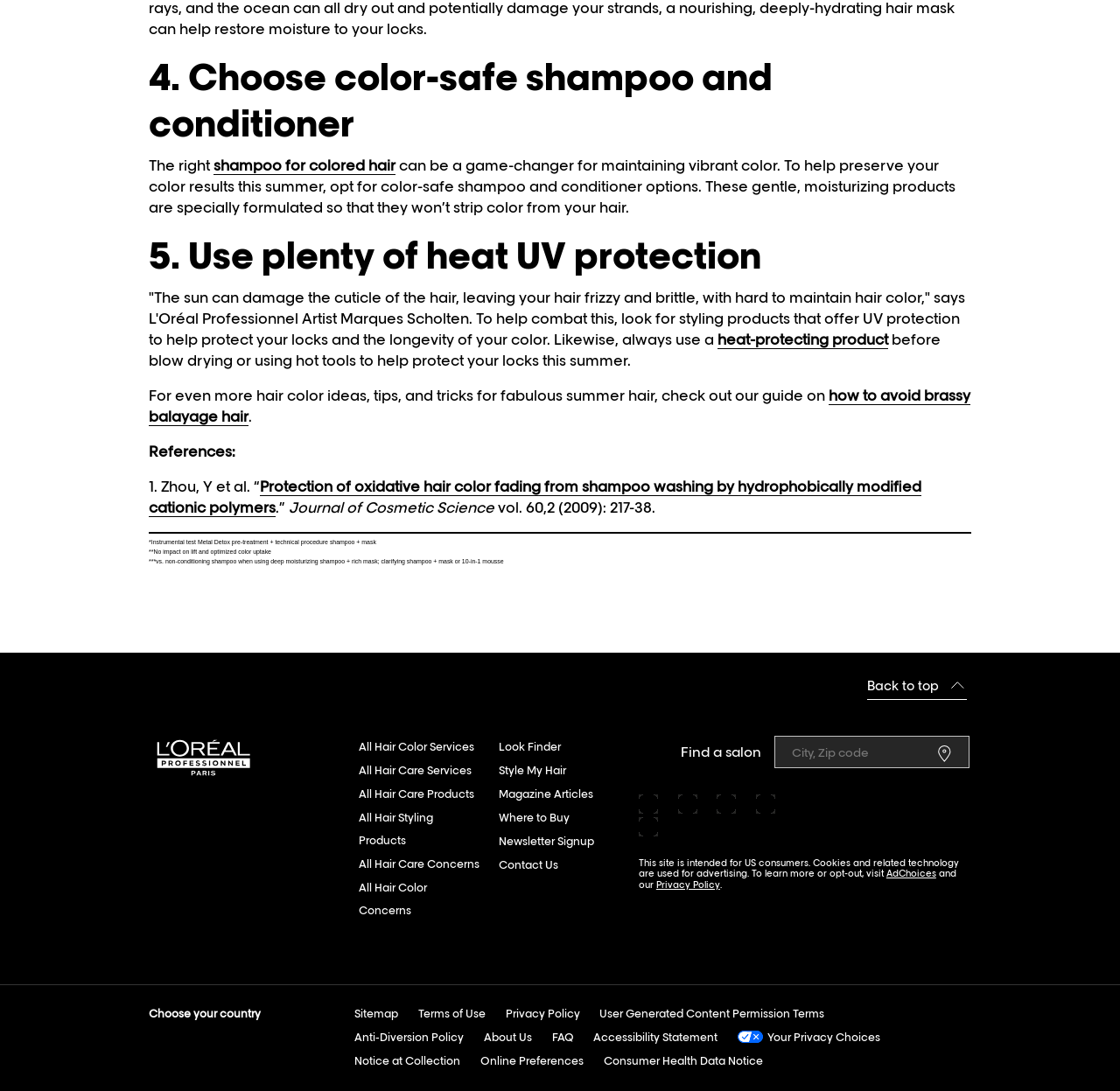What can be used to find a salon?
Answer with a single word or short phrase according to what you see in the image.

Find a salon textbox